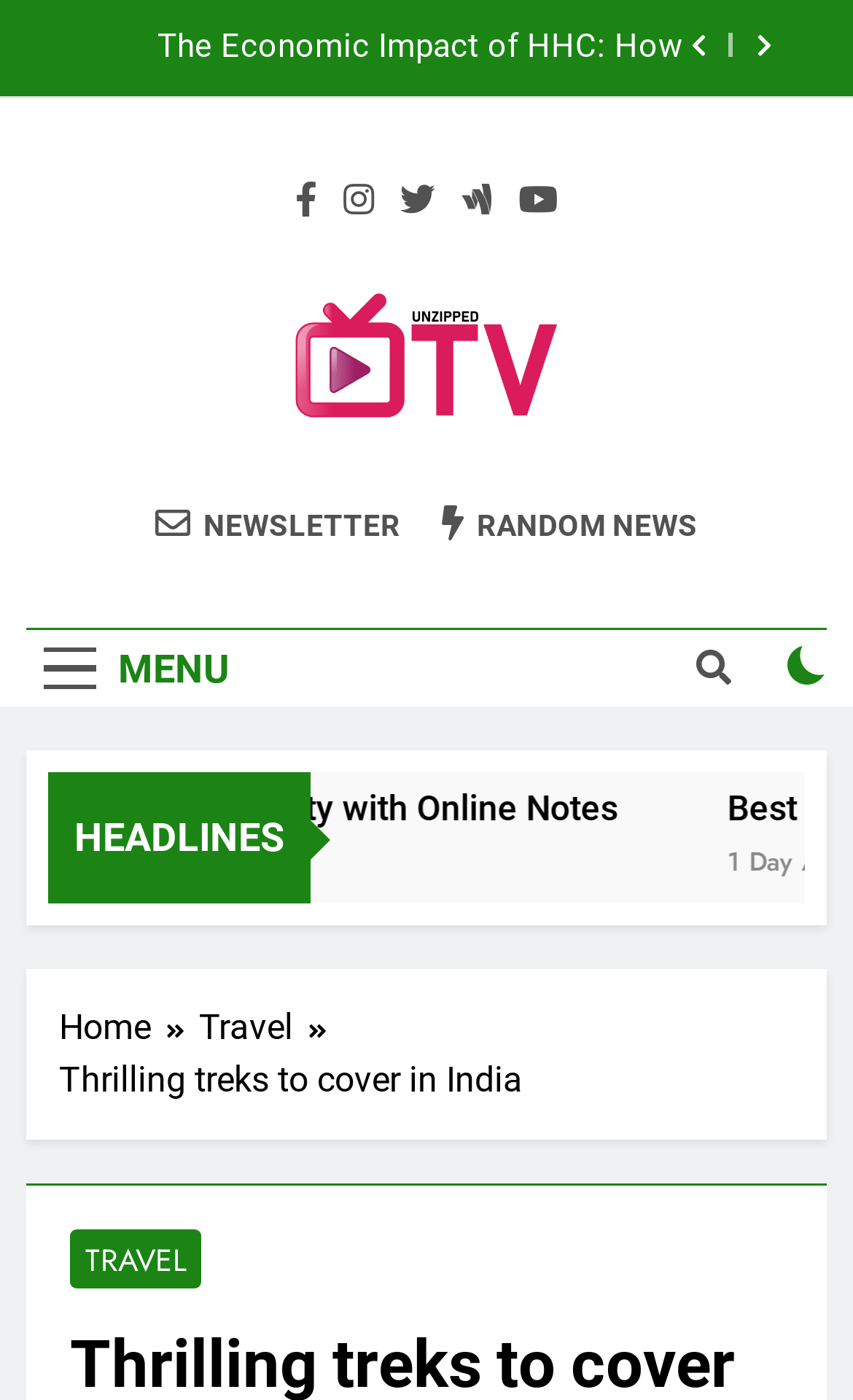Find the bounding box coordinates of the element to click in order to complete the given instruction: "Check Privacy Policy."

None